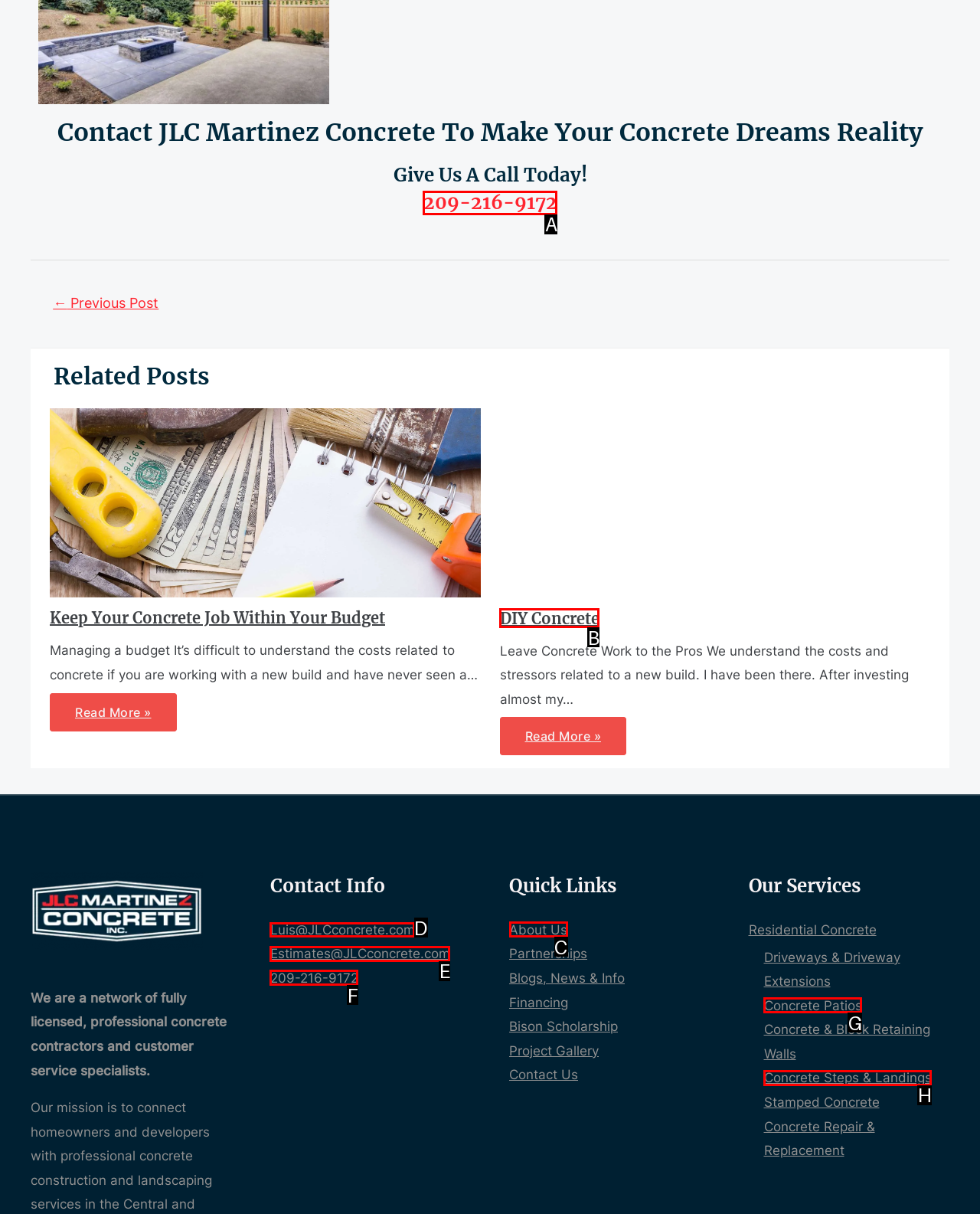Identify the HTML element to click to fulfill this task: Send an email to Luis@JLCconcrete.com
Answer with the letter from the given choices.

D